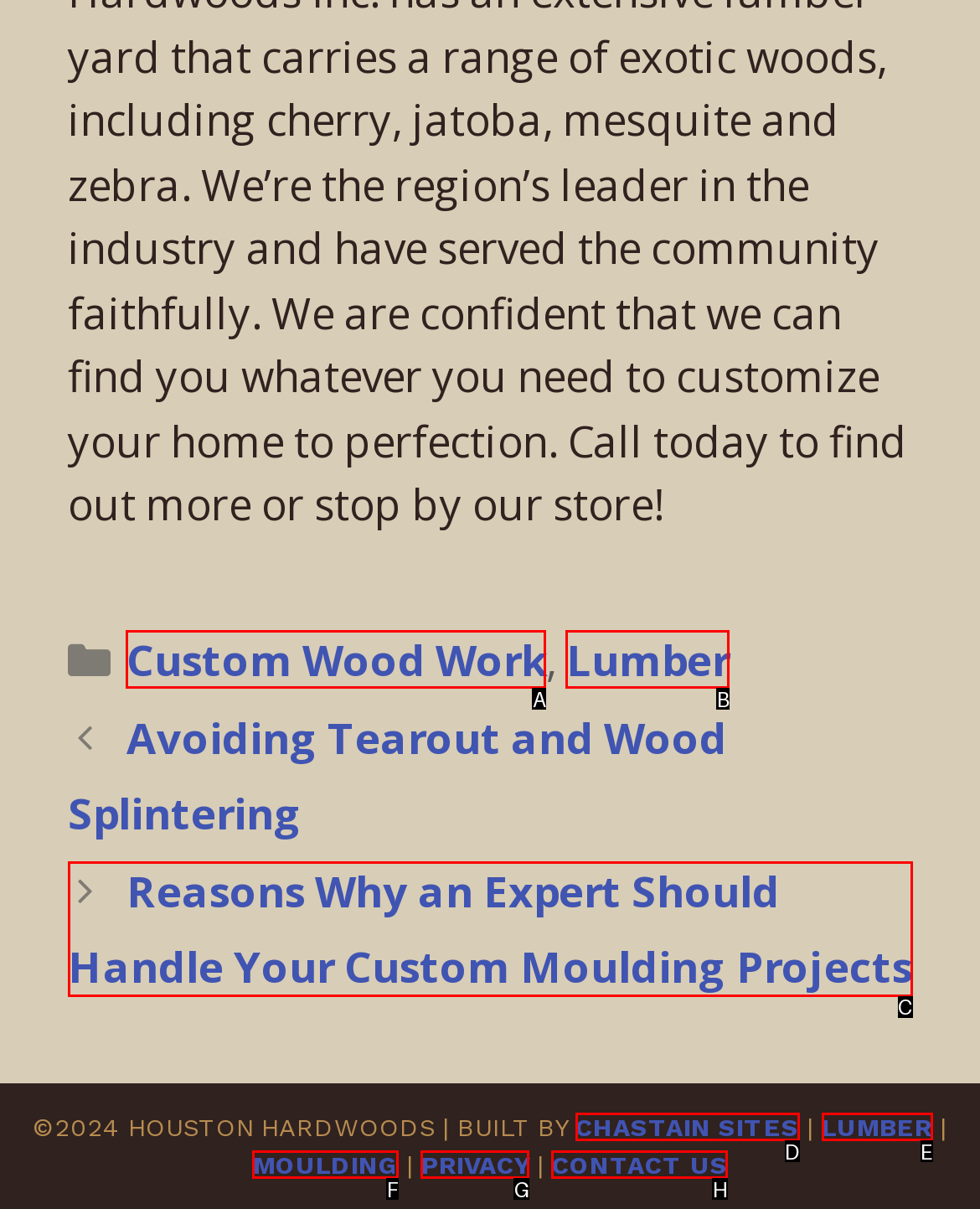Using the description: Custom Wood Work
Identify the letter of the corresponding UI element from the choices available.

A